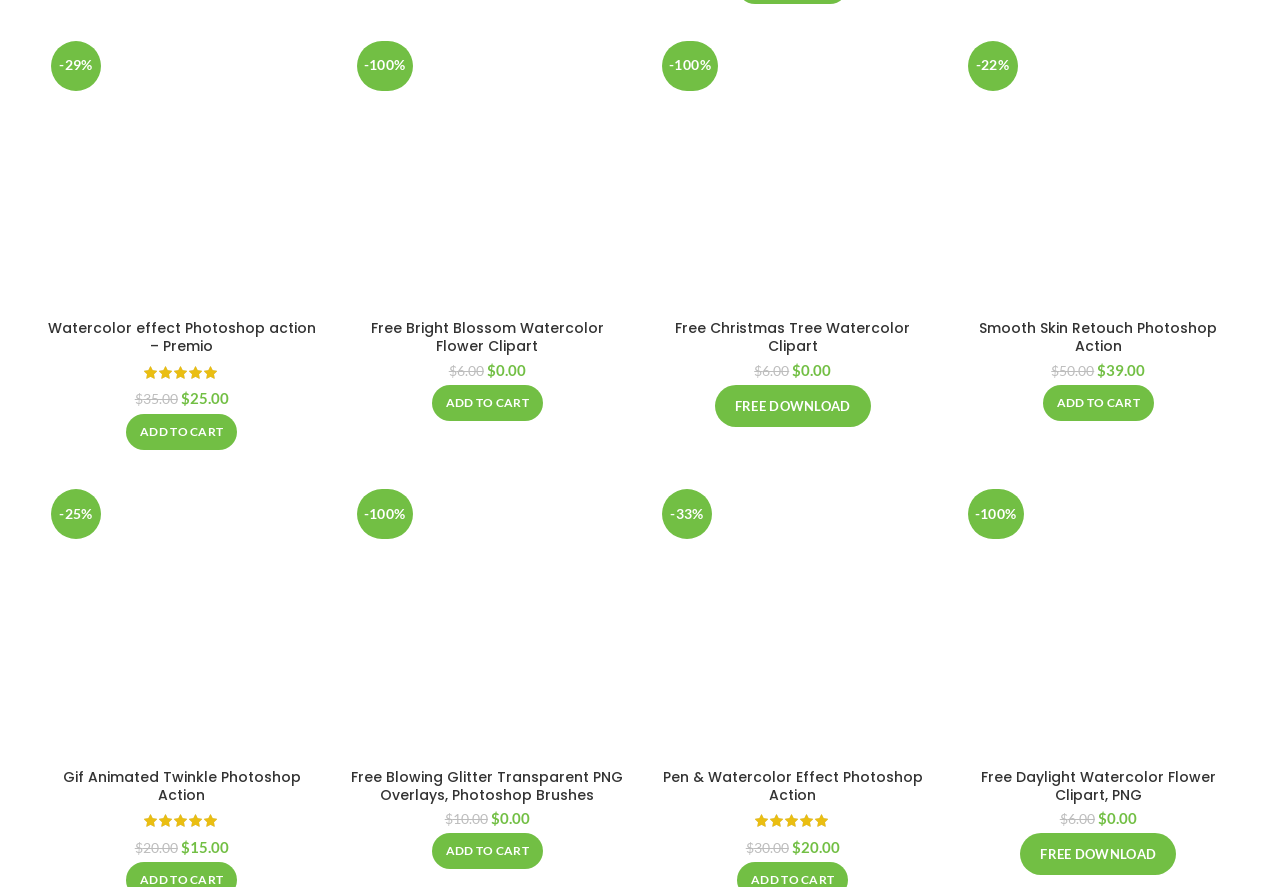Locate the bounding box coordinates of the clickable region to complete the following instruction: "Download Free Christmas Tree Watercolor Clipart."

[0.558, 0.434, 0.68, 0.481]